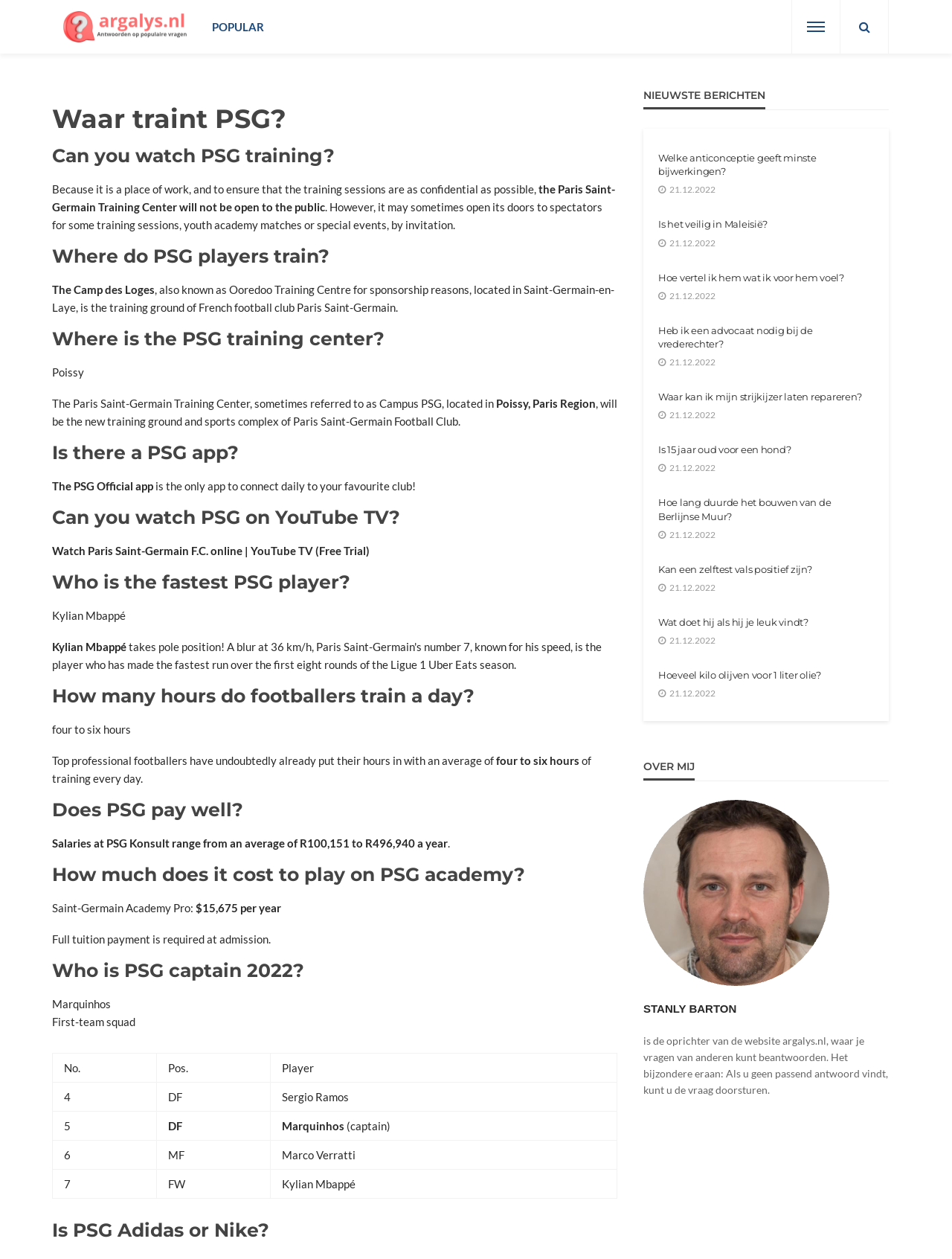Please find the bounding box coordinates of the element that you should click to achieve the following instruction: "Click on the Home link". The coordinates should be presented as four float numbers between 0 and 1: [left, top, right, bottom].

None